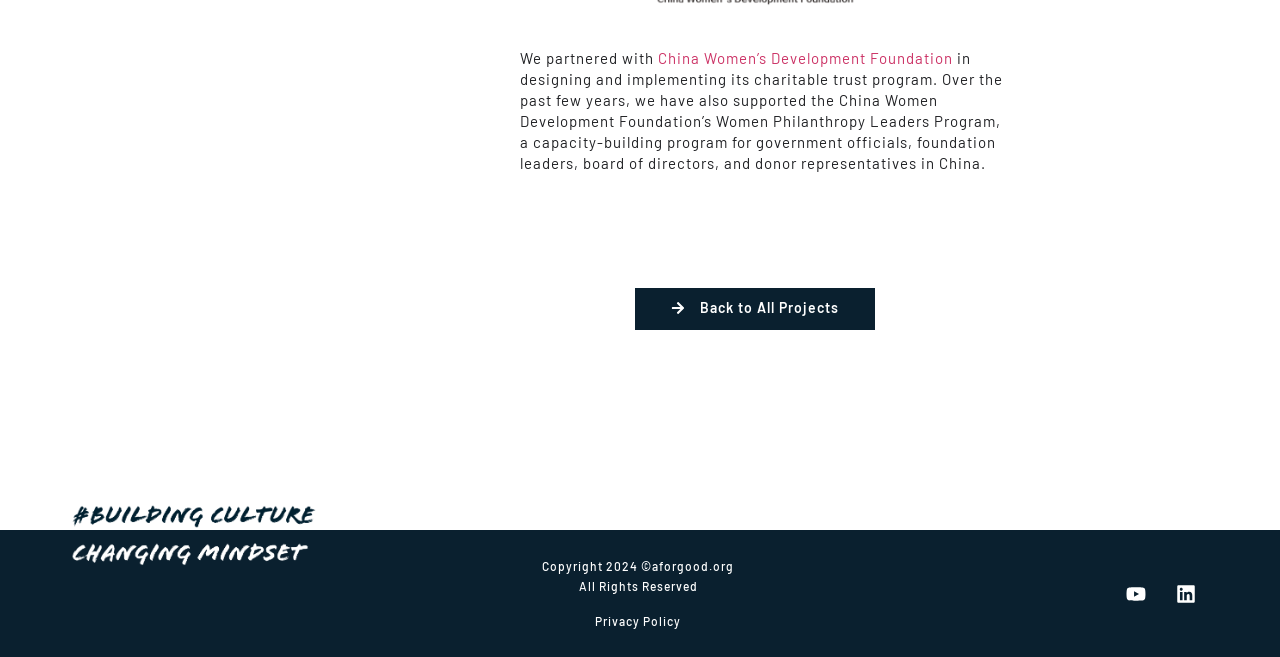Find the bounding box coordinates for the UI element that matches this description: "شرایط استفاده".

None